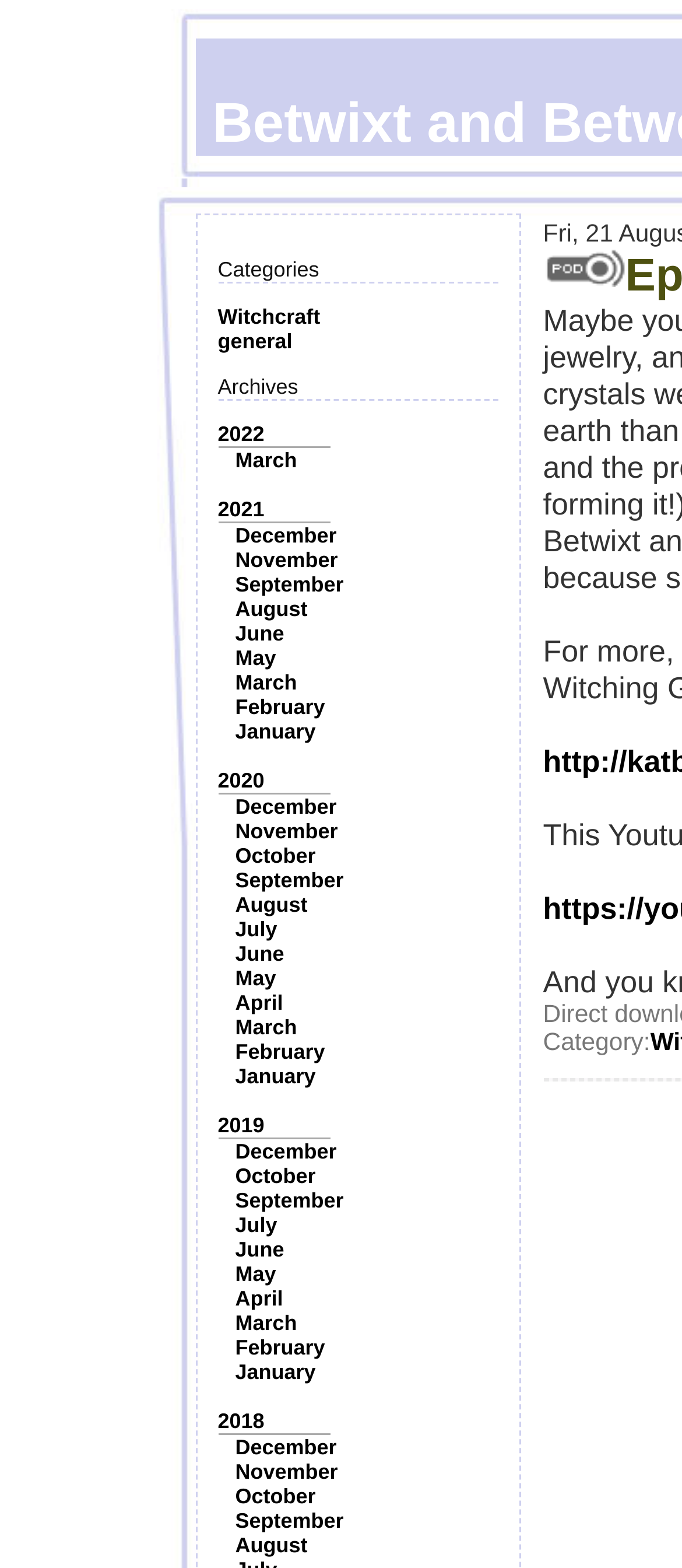What are the categories listed on the webpage?
Based on the image, give a concise answer in the form of a single word or short phrase.

Witchcraft, general